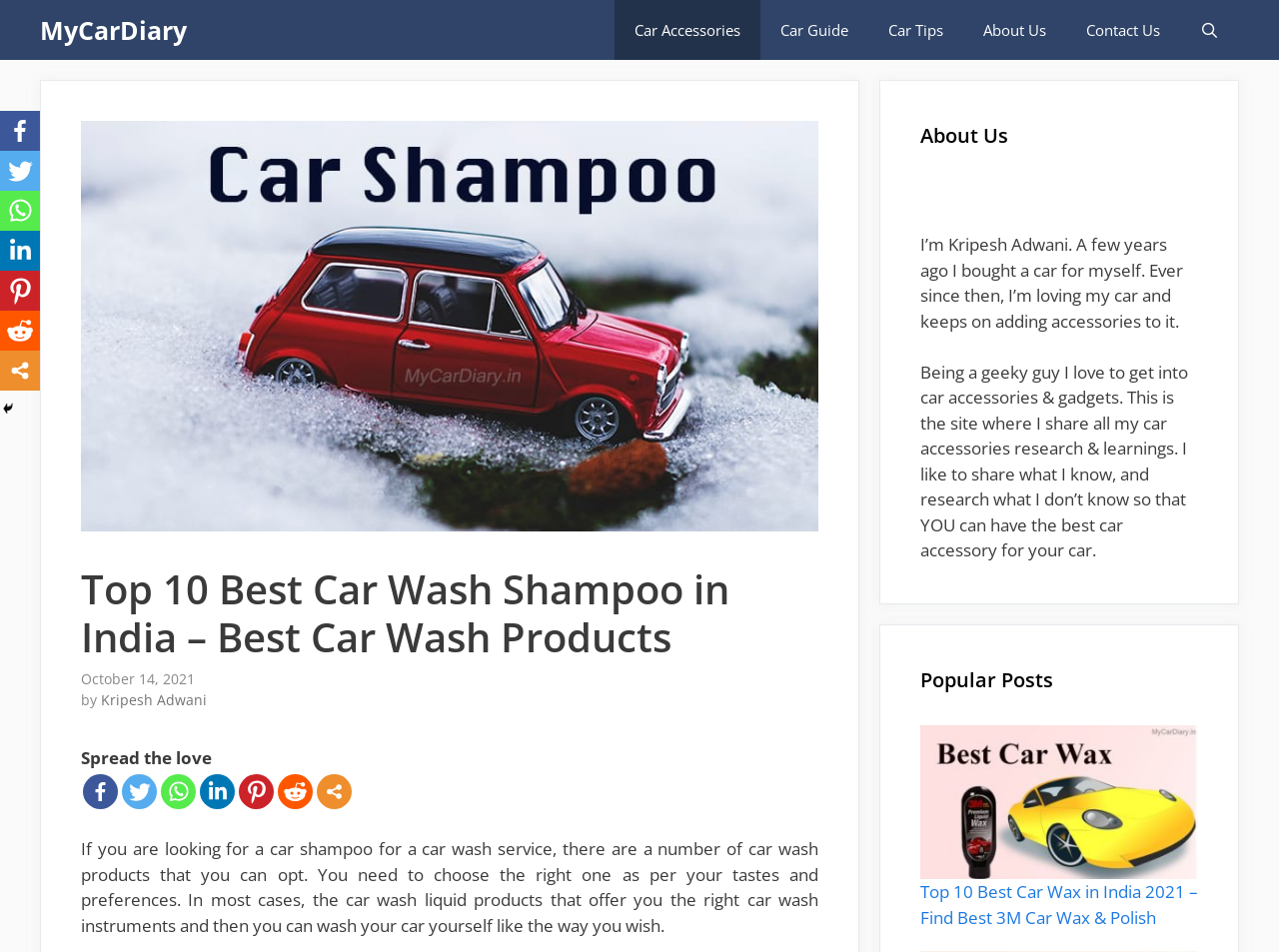Provide the bounding box coordinates of the section that needs to be clicked to accomplish the following instruction: "Click on the 'Kripesh Adwani' link."

[0.079, 0.725, 0.162, 0.745]